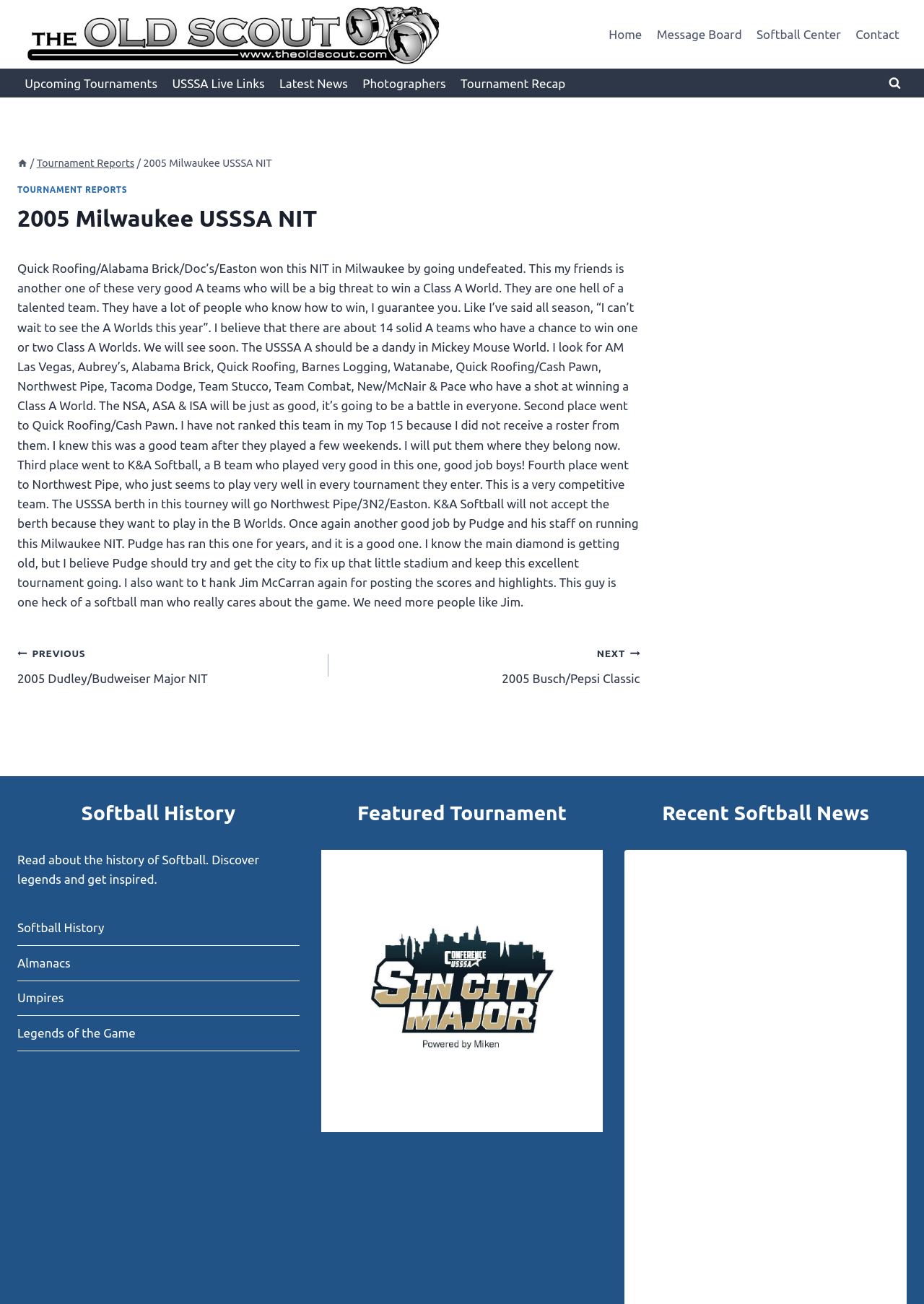What is the name of the tournament reported in this article?
Please provide a comprehensive answer based on the visual information in the image.

I determined the answer by reading the heading '2005 Milwaukee USSSA NIT' in the article section of the webpage, which indicates that the article is reporting on this specific tournament.